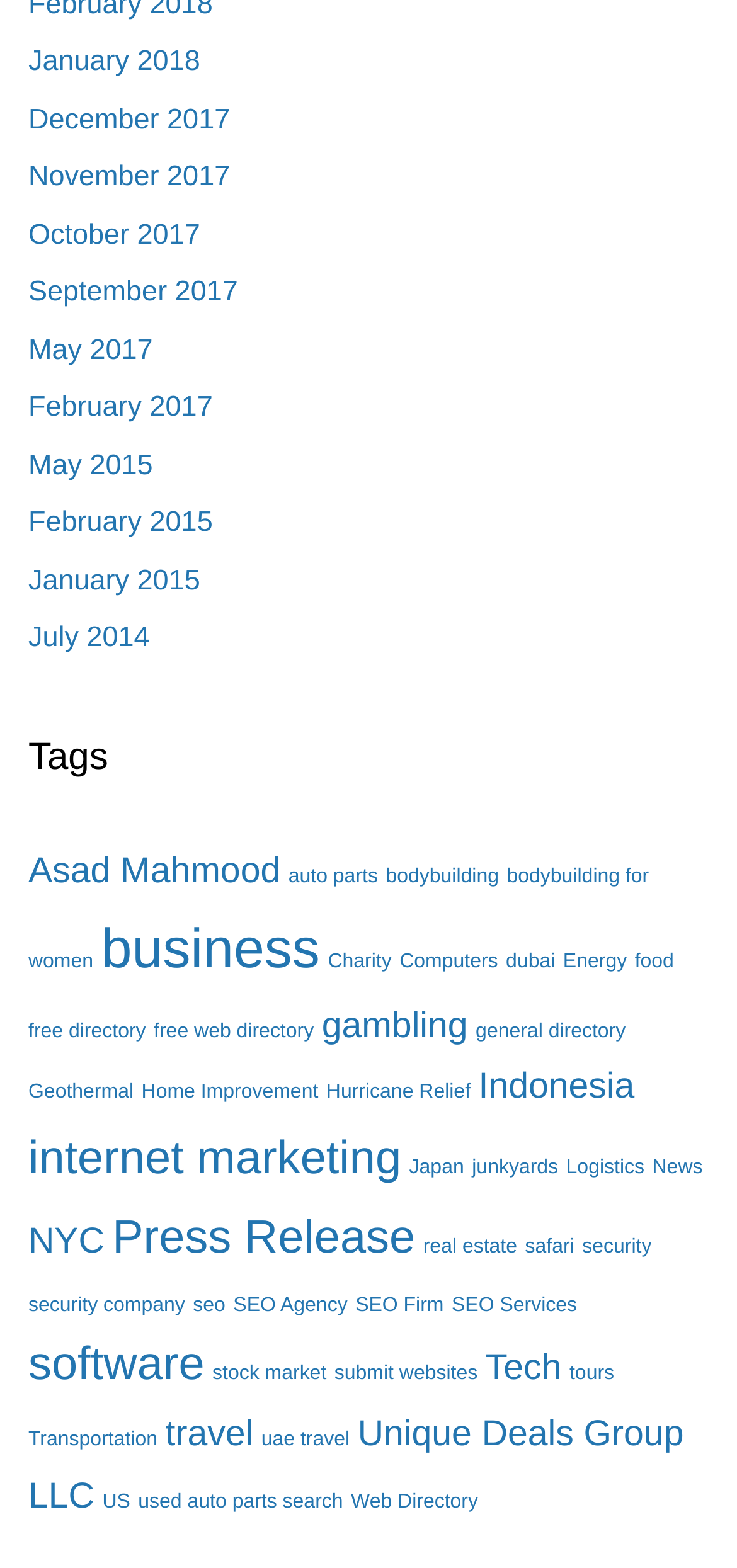Please find the bounding box coordinates for the clickable element needed to perform this instruction: "Explore Asad Mahmood".

[0.038, 0.543, 0.381, 0.568]